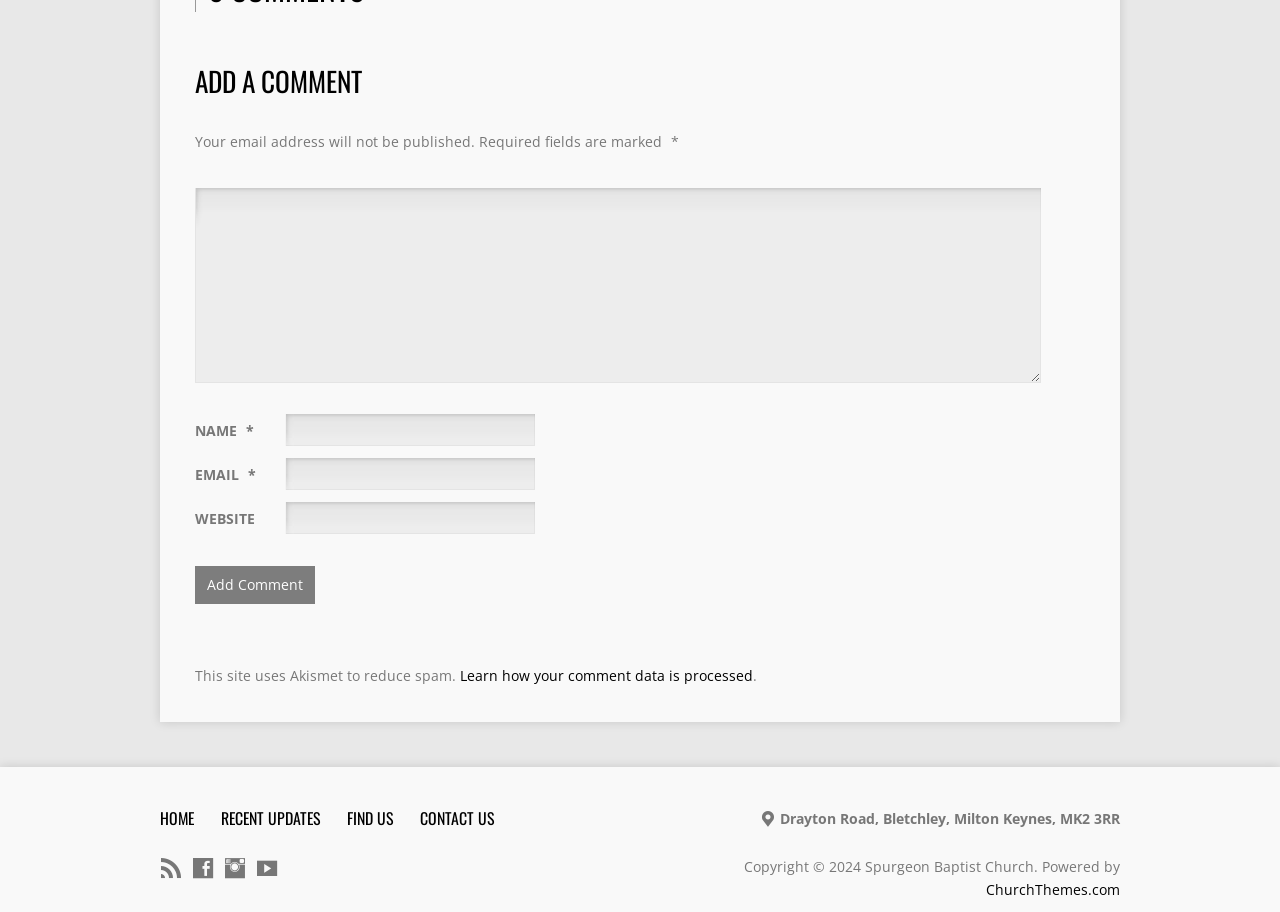Predict the bounding box of the UI element that fits this description: "Home".

[0.125, 0.884, 0.152, 0.91]